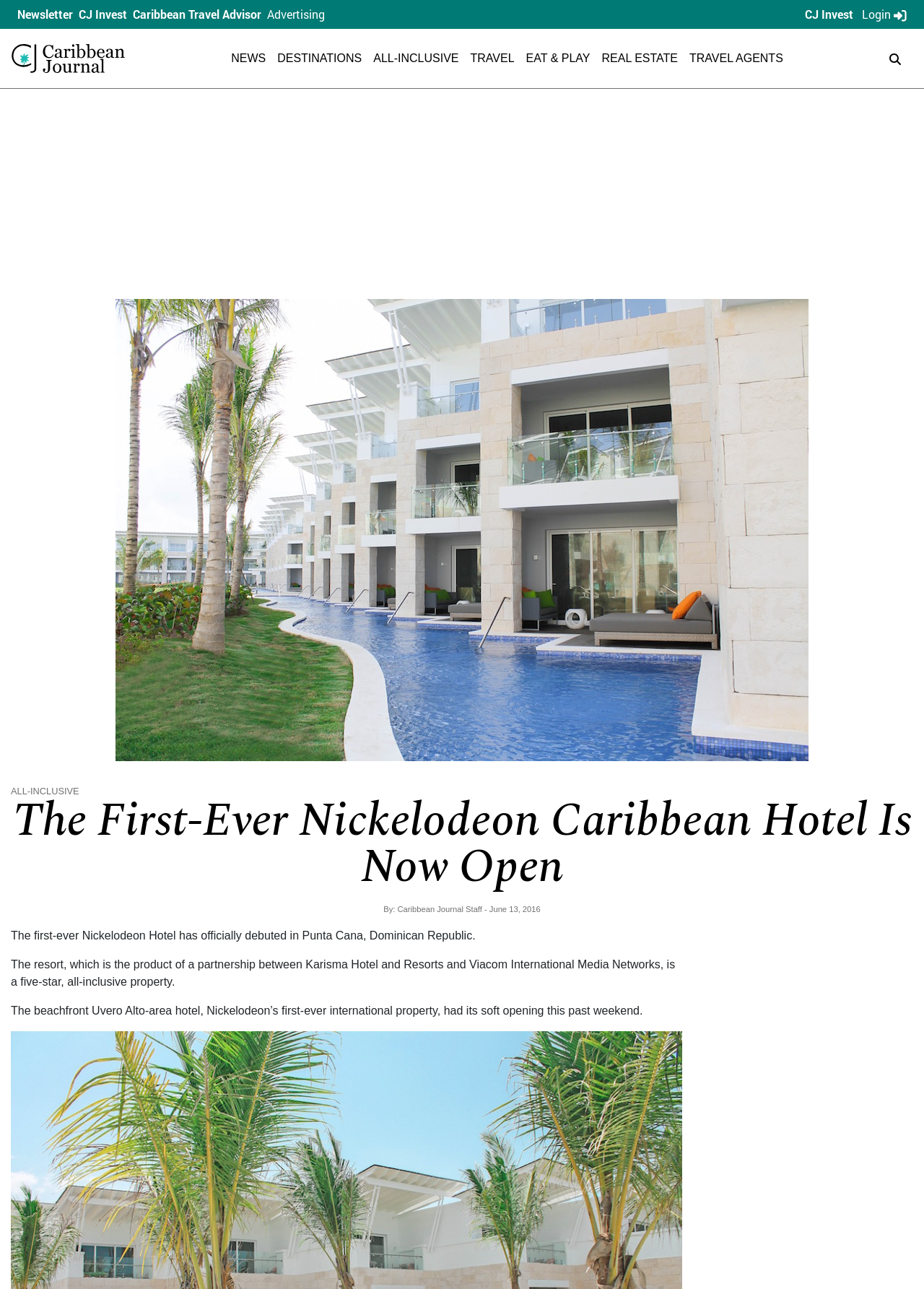Identify the bounding box for the UI element described as: "Travel Agents". Ensure the coordinates are four float numbers between 0 and 1, formatted as [left, top, right, bottom].

[0.746, 0.04, 0.848, 0.05]